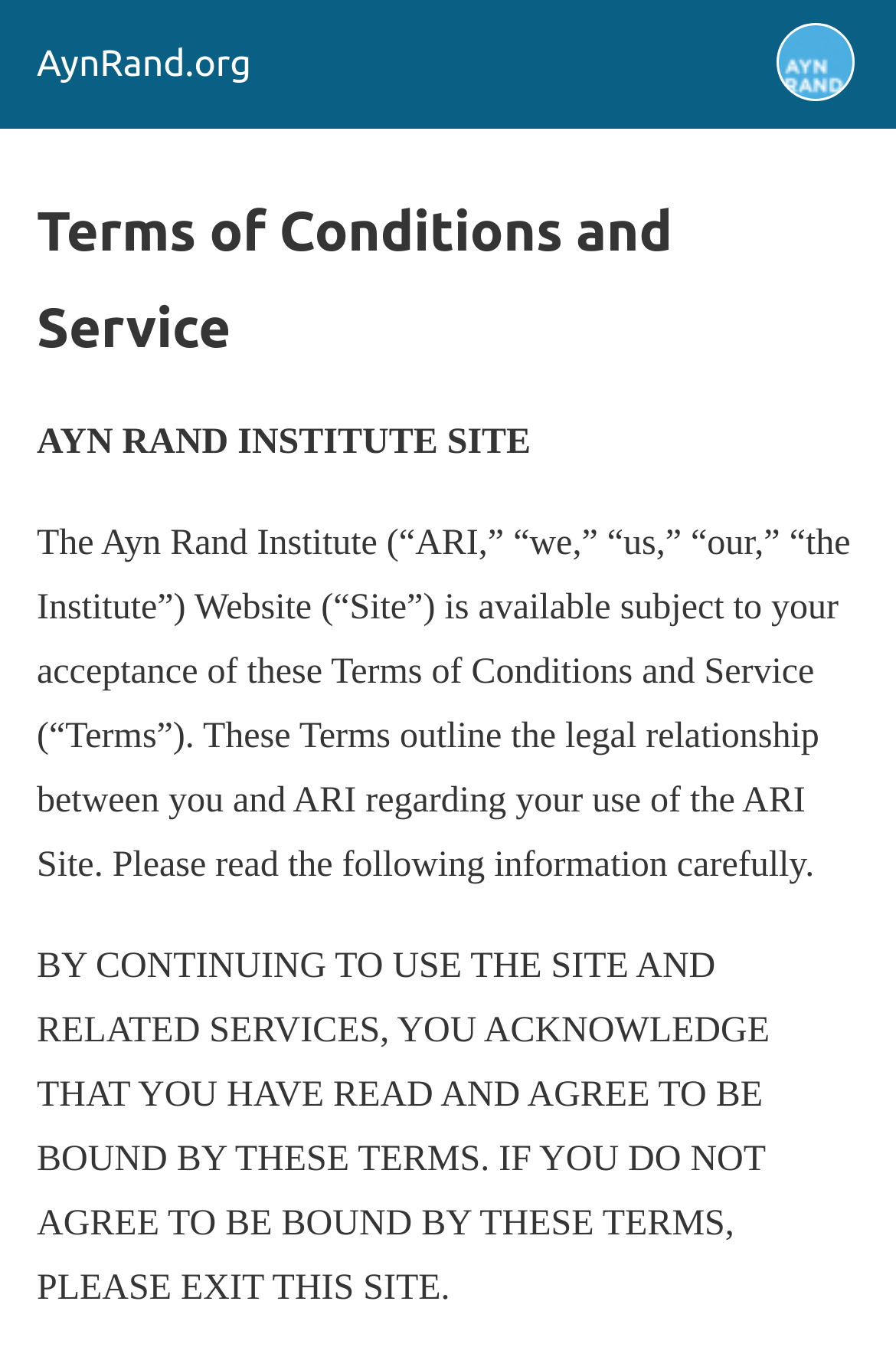What is the relationship between the user and ARI?
Based on the image, answer the question with a single word or brief phrase.

Legal relationship